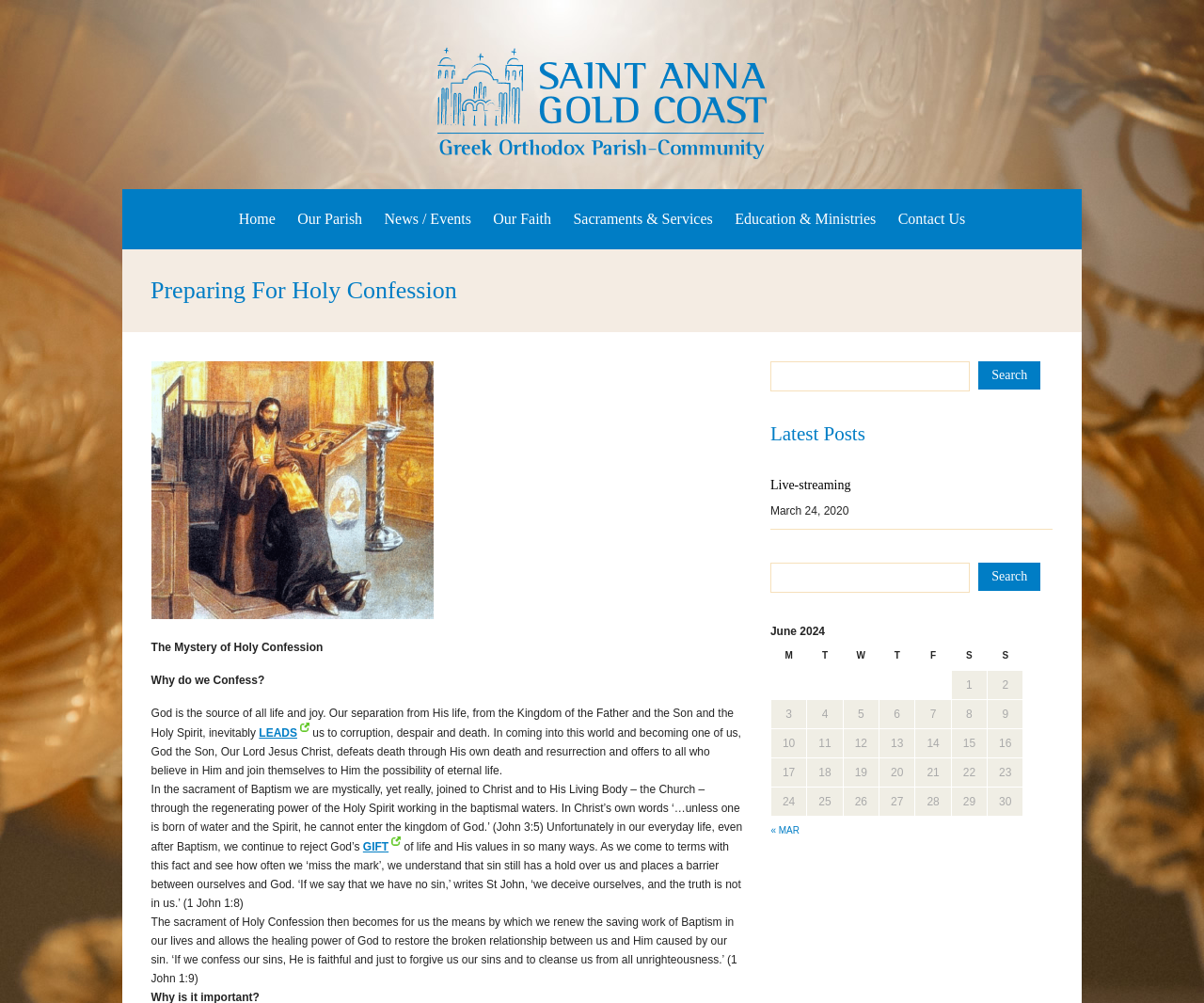What is the purpose of the sacrament of Holy Confession?
Give a one-word or short-phrase answer derived from the screenshot.

to restore the broken relationship between us and God